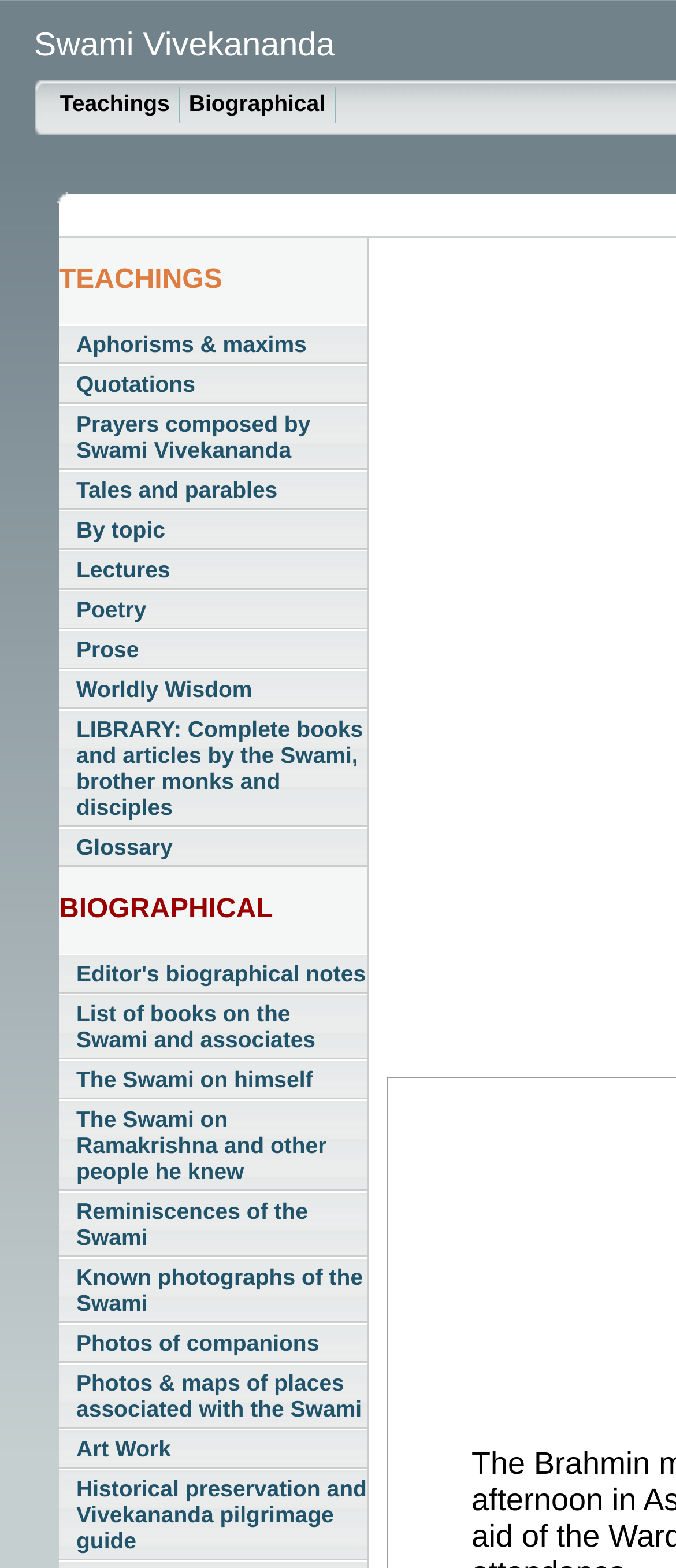Respond to the following query with just one word or a short phrase: 
What is the first item under the 'TEACHINGS' category?

Aphorisms & maxims